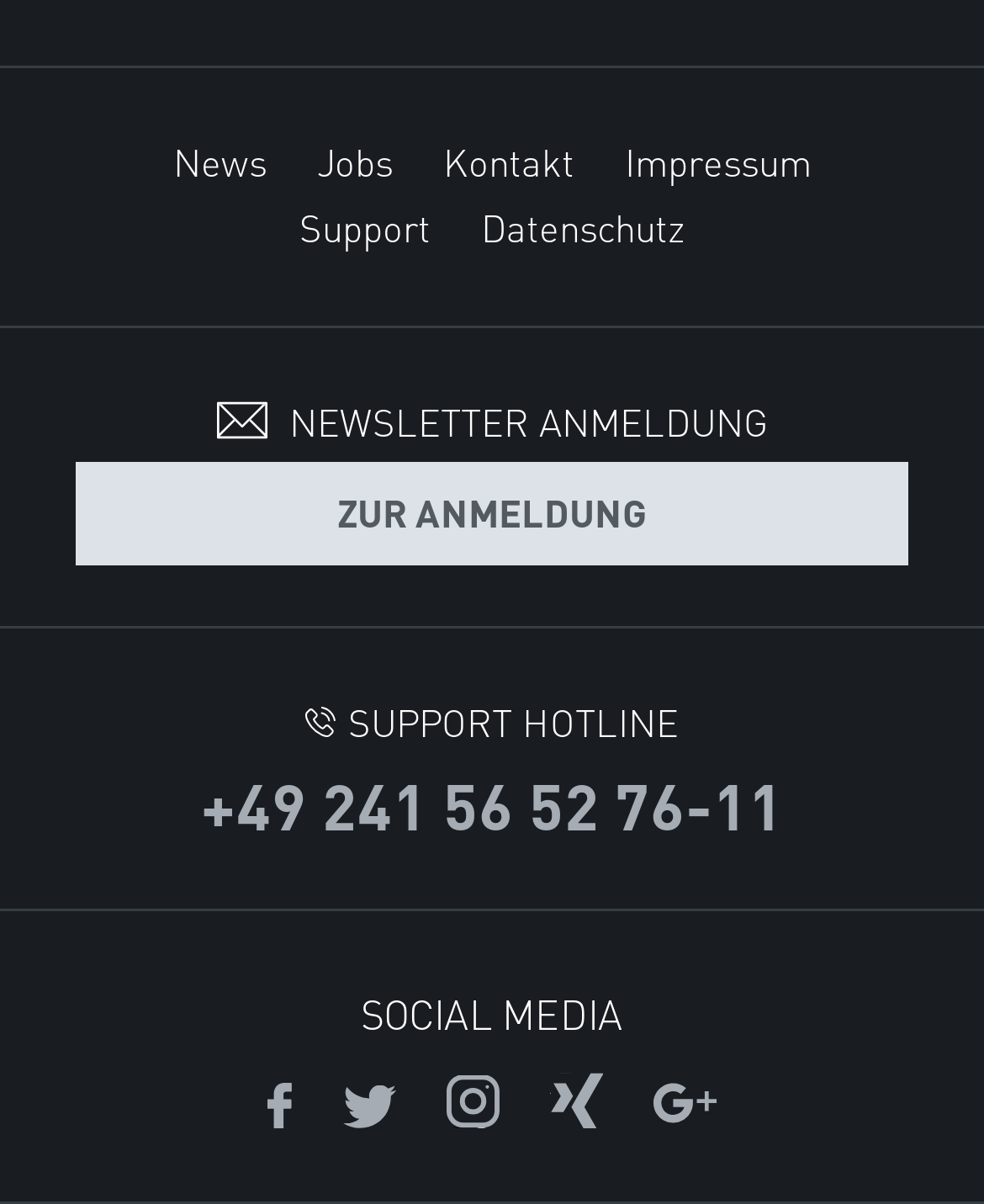Refer to the image and offer a detailed explanation in response to the question: How many main navigation links are at the top of the webpage?

I found the main navigation links at the top of the webpage, which are 'News', 'Jobs', 'Kontakt', and 'Impressum'. There are 4 main navigation links in total.